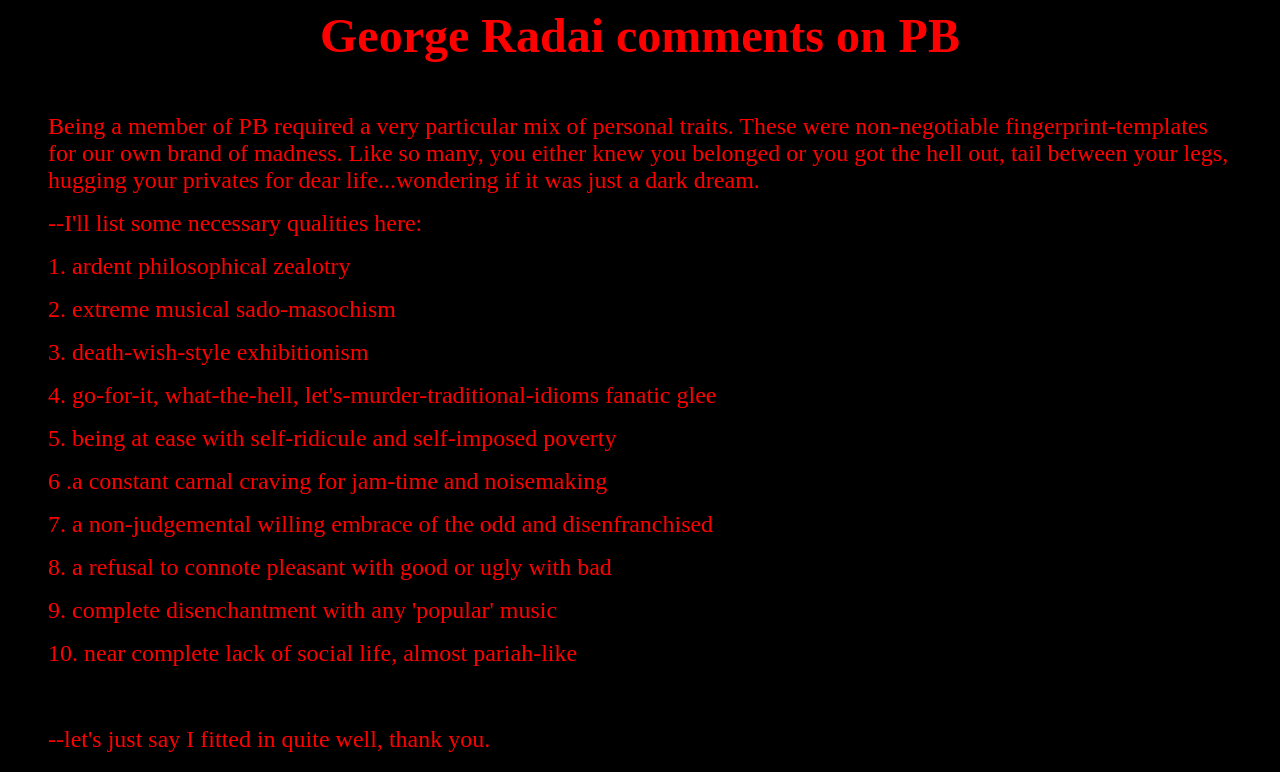Analyze the image and answer the question with as much detail as possible: 
What is the first trait required to be a member of PB?

The webpage lists several traits required to be a member of PB, and the first one is 'ardent philosophical zealotry' as indicated by the static text '1. ardent philosophical zealotry'.